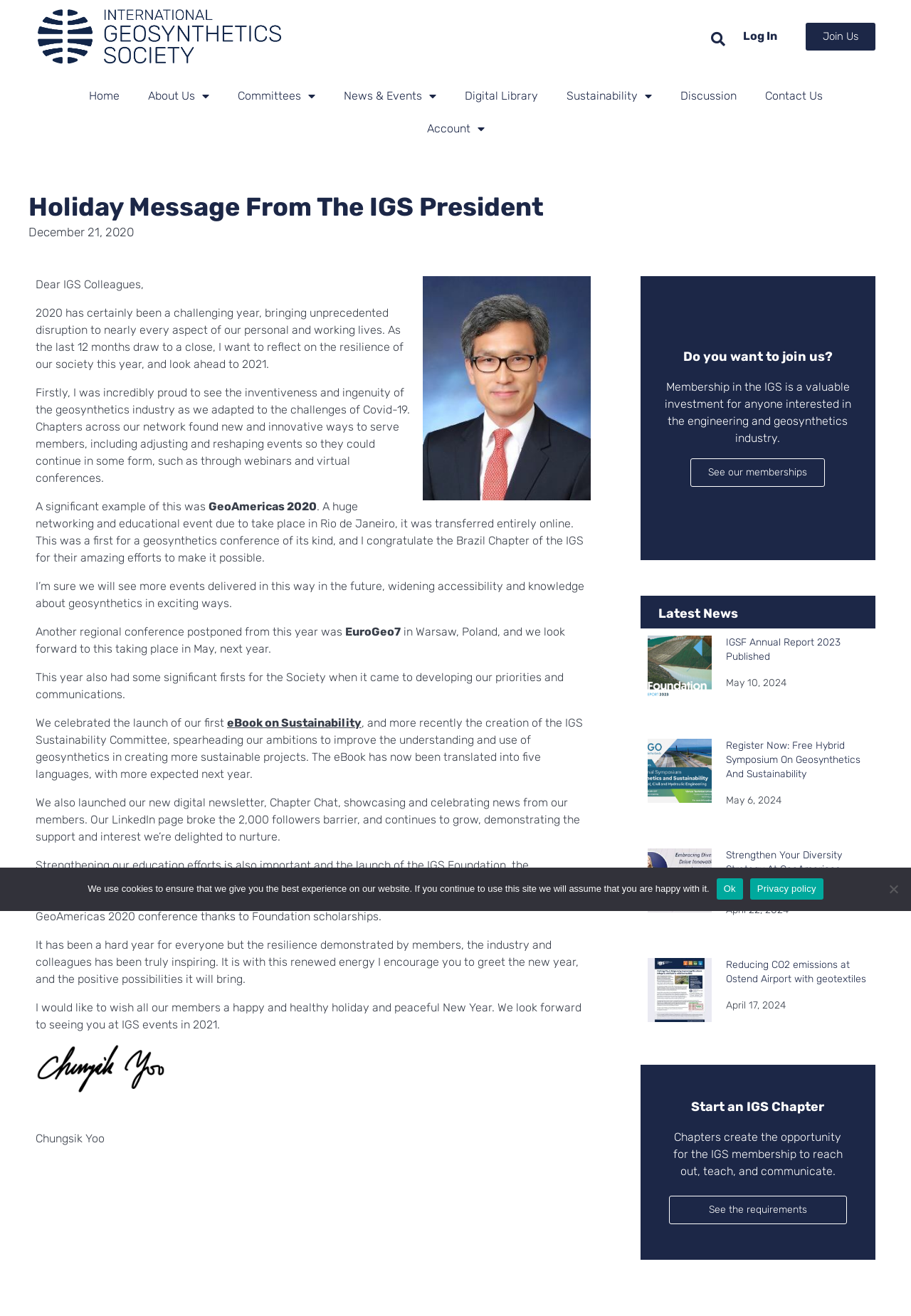Determine the bounding box coordinates for the UI element described. Format the coordinates as (top-left x, top-left y, bottom-right x, bottom-right y) and ensure all values are between 0 and 1. Element description: IGSF Annual Report 2023 Published

[0.797, 0.484, 0.923, 0.504]